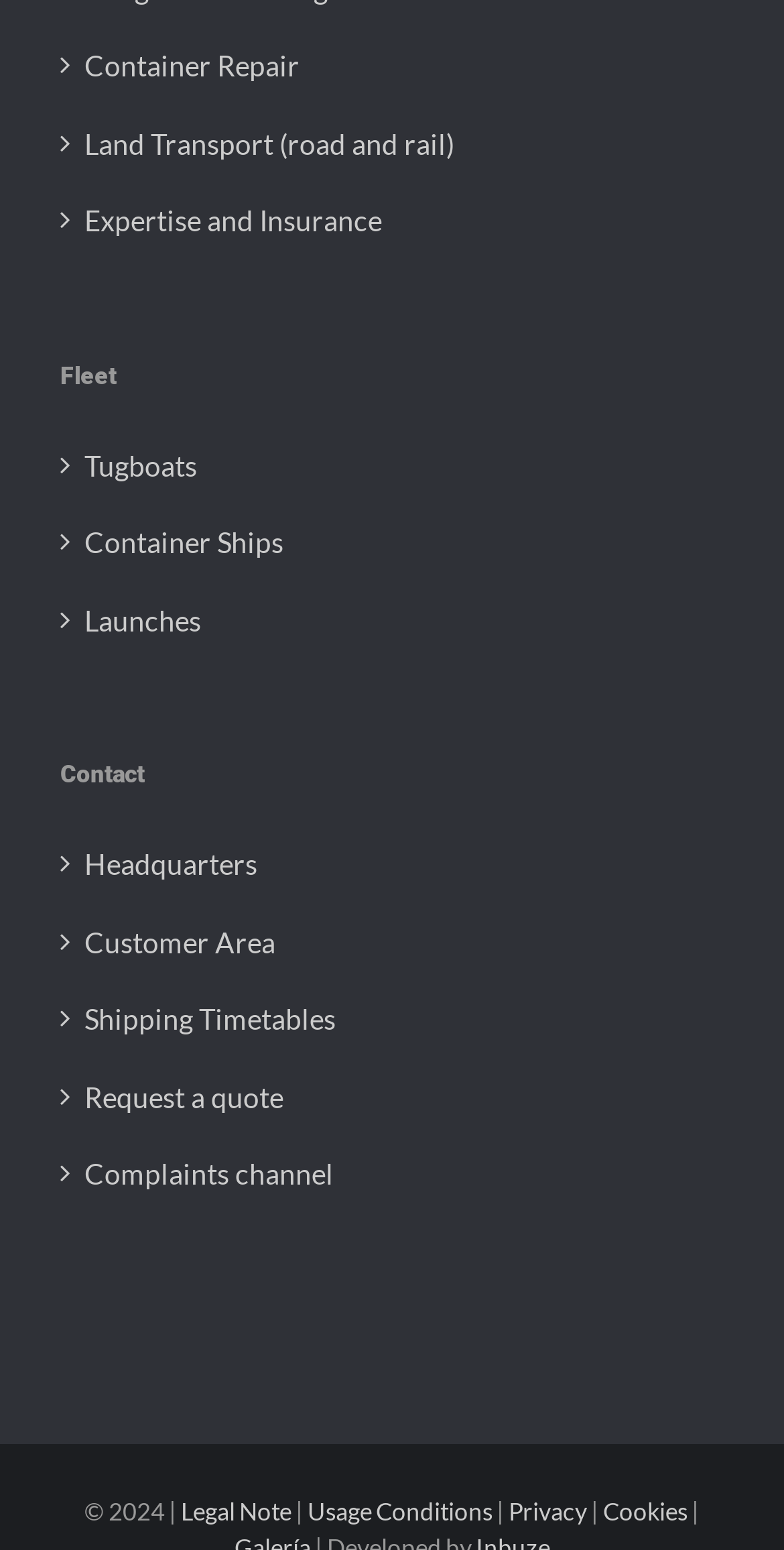Give a one-word or one-phrase response to the question: 
How many links are under the 'Contact' heading?

5